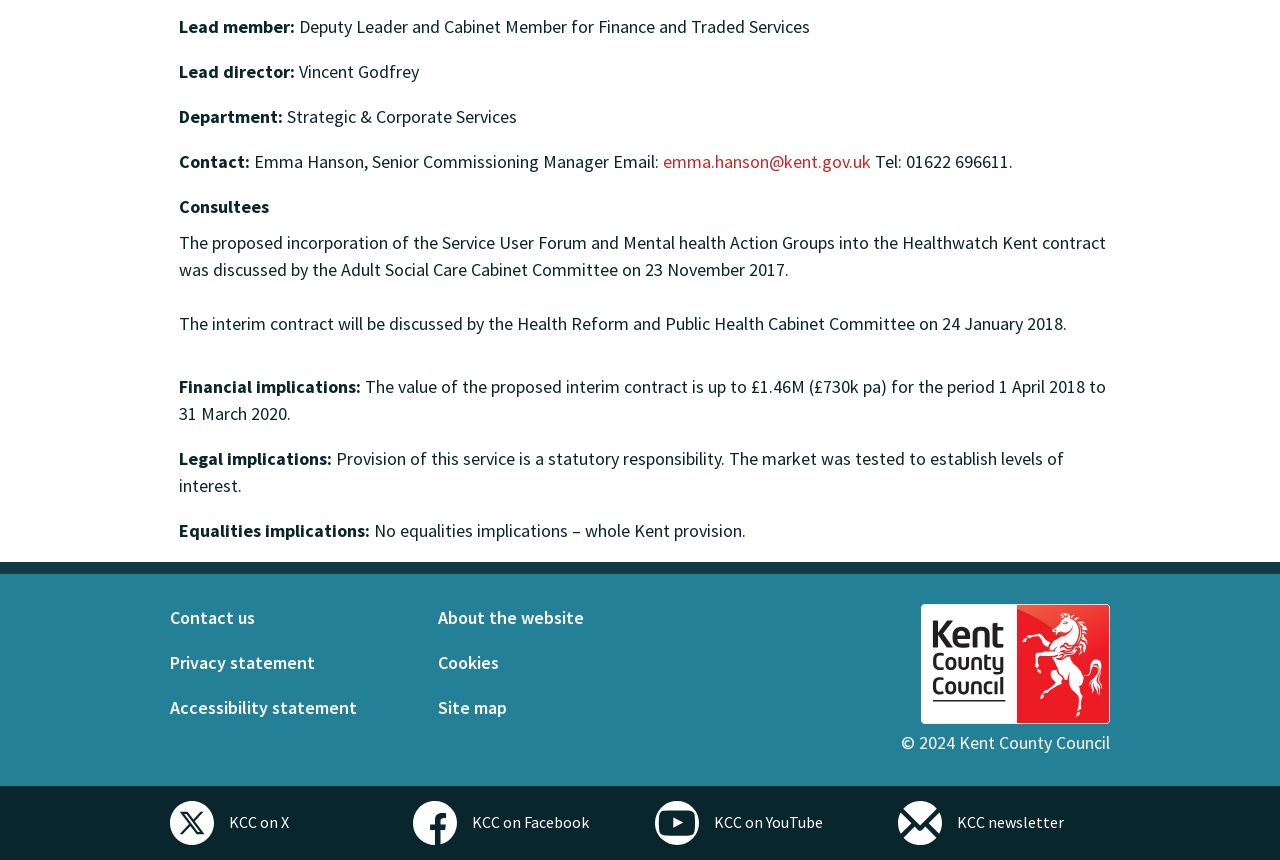Locate the bounding box coordinates of the element that should be clicked to fulfill the instruction: "Contact Emma Hanson".

[0.518, 0.174, 0.681, 0.201]